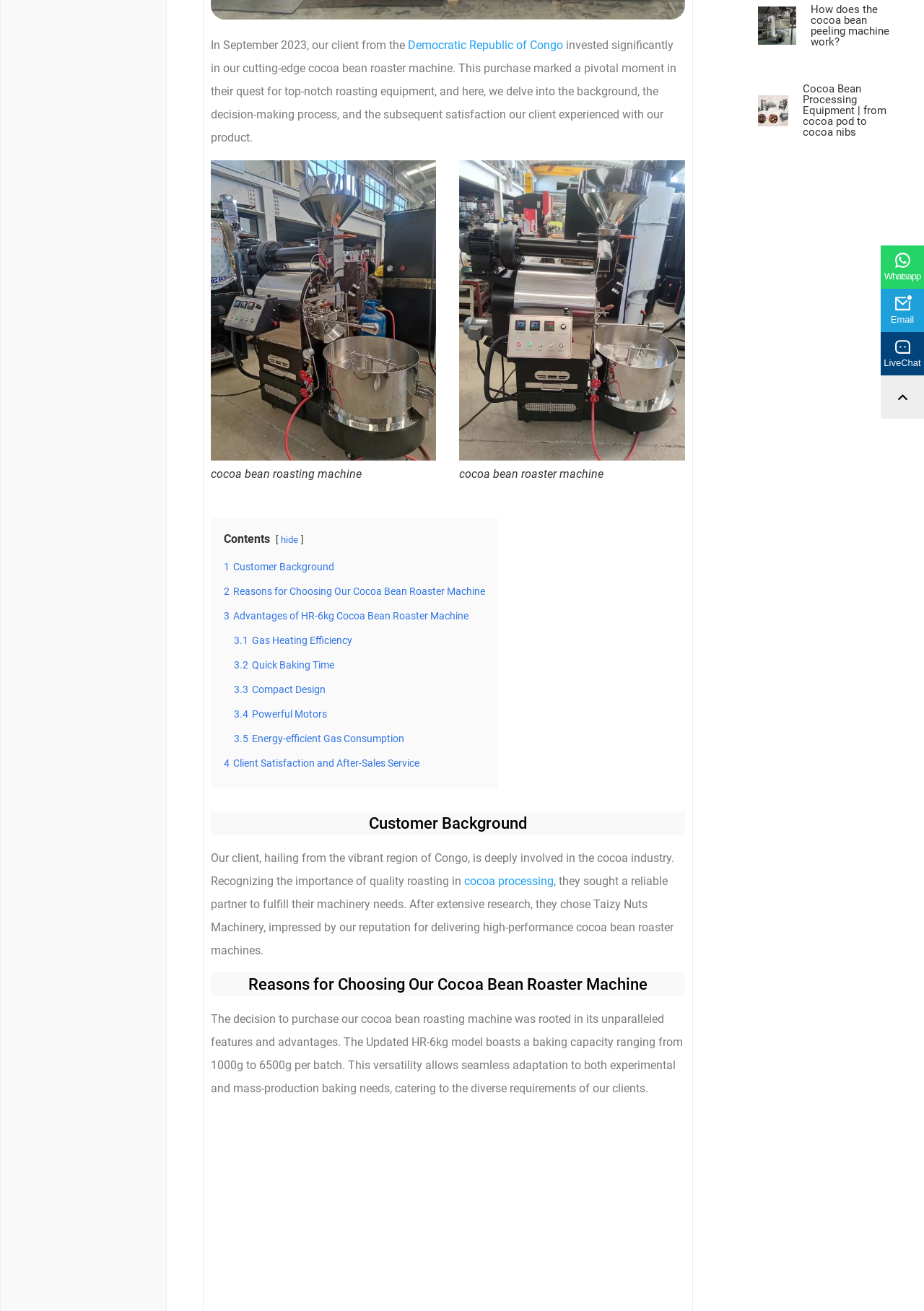Locate the bounding box coordinates of the UI element described by: "Email". Provide the coordinates as four float numbers between 0 and 1, formatted as [left, top, right, bottom].

[0.953, 0.22, 1.0, 0.253]